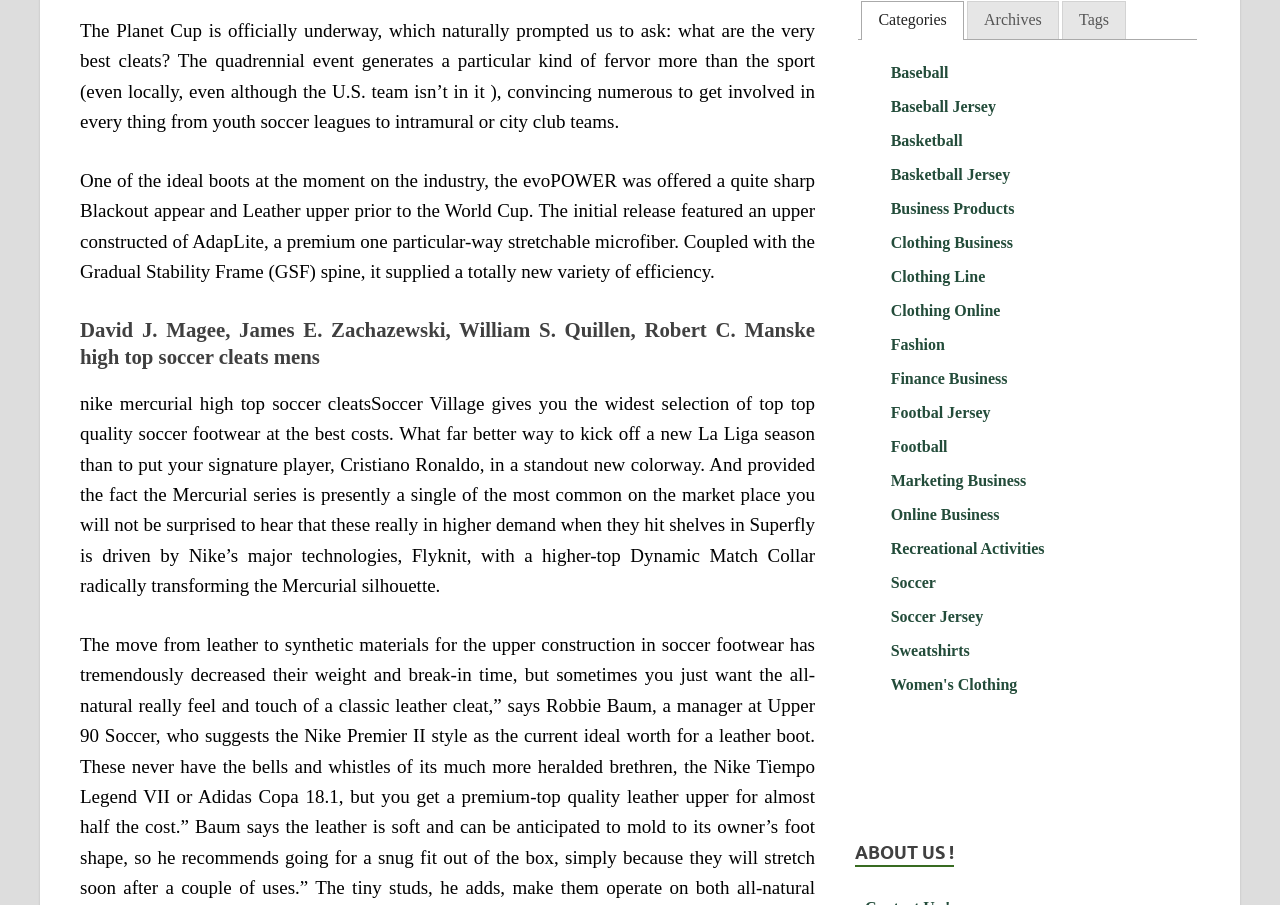What is the purpose of the 'Archives' tab?
Refer to the image and provide a one-word or short phrase answer.

To access archived content